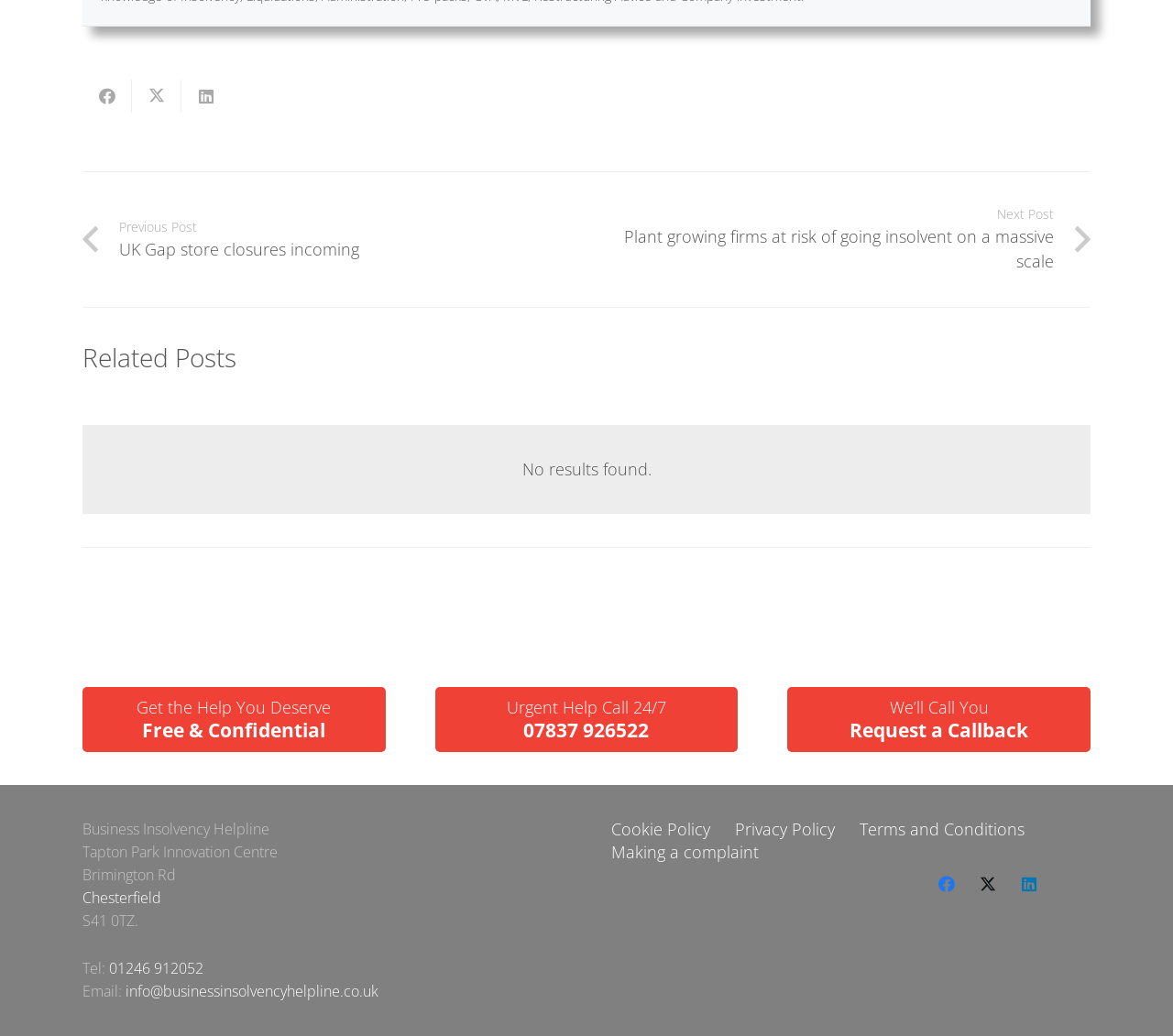Determine the bounding box coordinates of the clickable region to carry out the instruction: "Click on 'Interior Designers in Erode'".

None